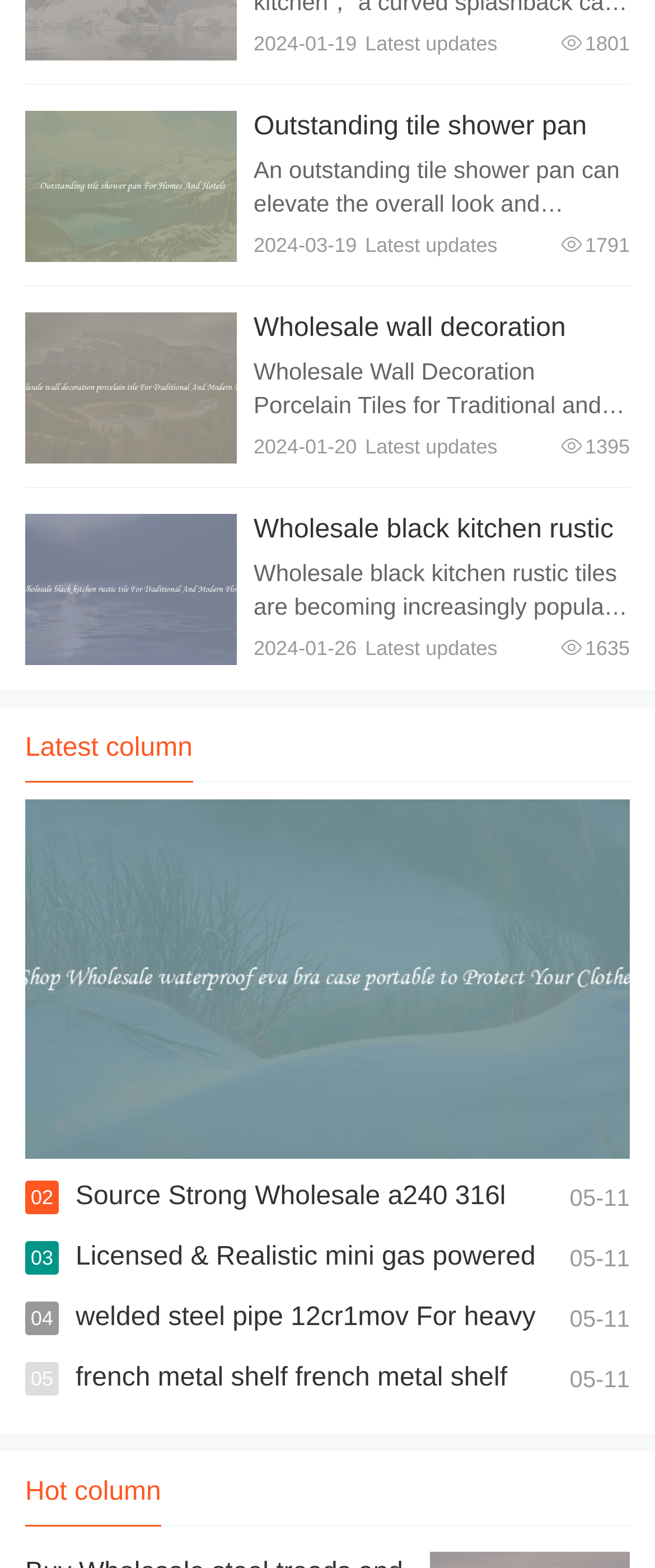Determine the coordinates of the bounding box for the clickable area needed to execute this instruction: "Click the Friends and Alumni of LC Logo".

None